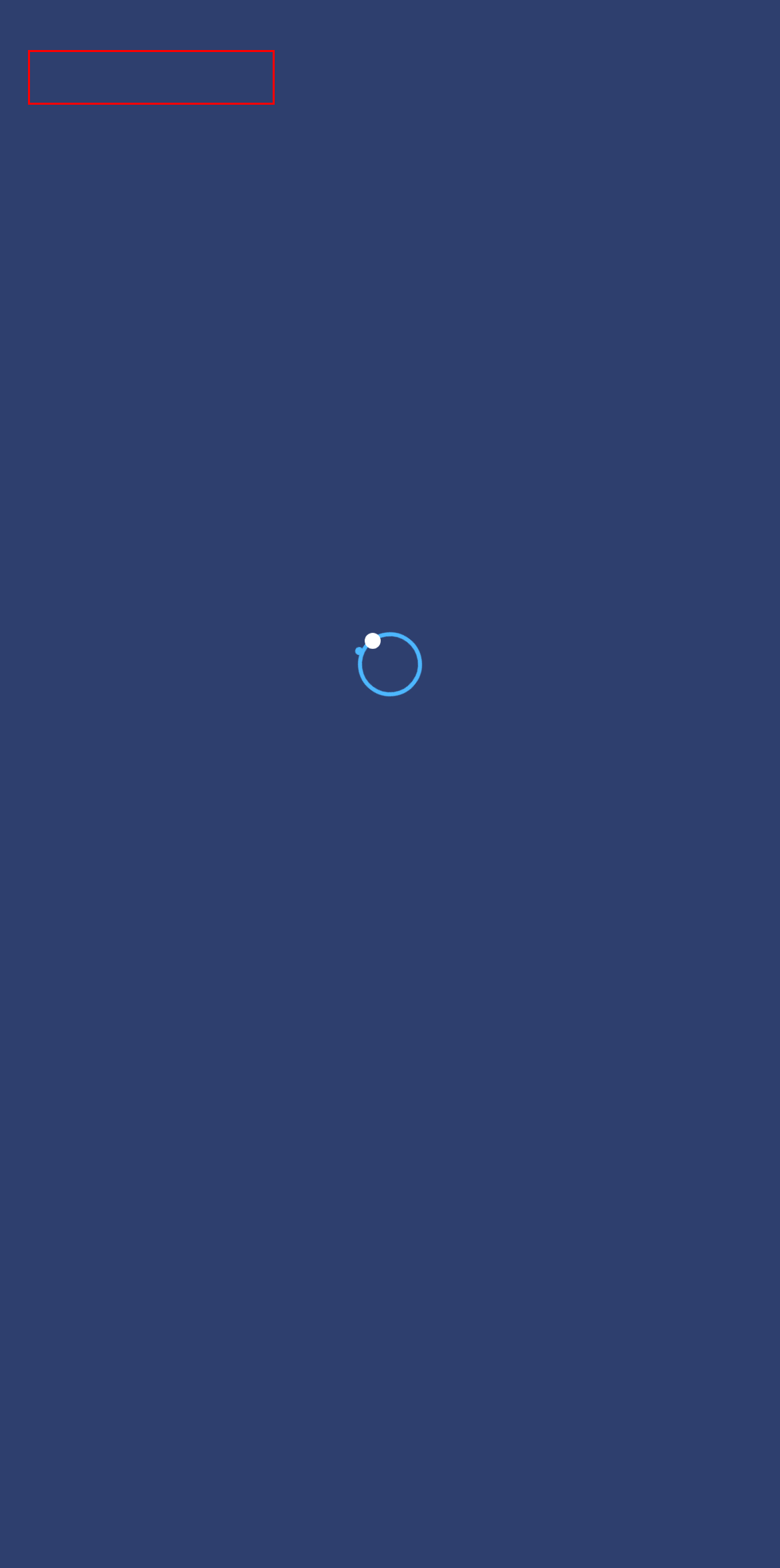You have a screenshot of a webpage with an element surrounded by a red bounding box. Choose the webpage description that best describes the new page after clicking the element inside the red bounding box. Here are the candidates:
A. FundsNavigator.eu | Privacy Policy for EUFRAK-EuroConsults Berlin GmbH
B. FundsNavigator.eu
        | For which topic are you looking for funding?
C. FundsNavigator.eu | HORIZON Funding for 25 Widening - Projects in 2023
D. FundsNavigator.eu | Terms of use
E. FundsNavigator.eu | conditions-dsgvo-back-heading
F. FundsNavigator.eu | Best-Practice - Projects
G. FundsNavigator.eu | Find out more about us
H. FundsNavigator.eu | Blog

B